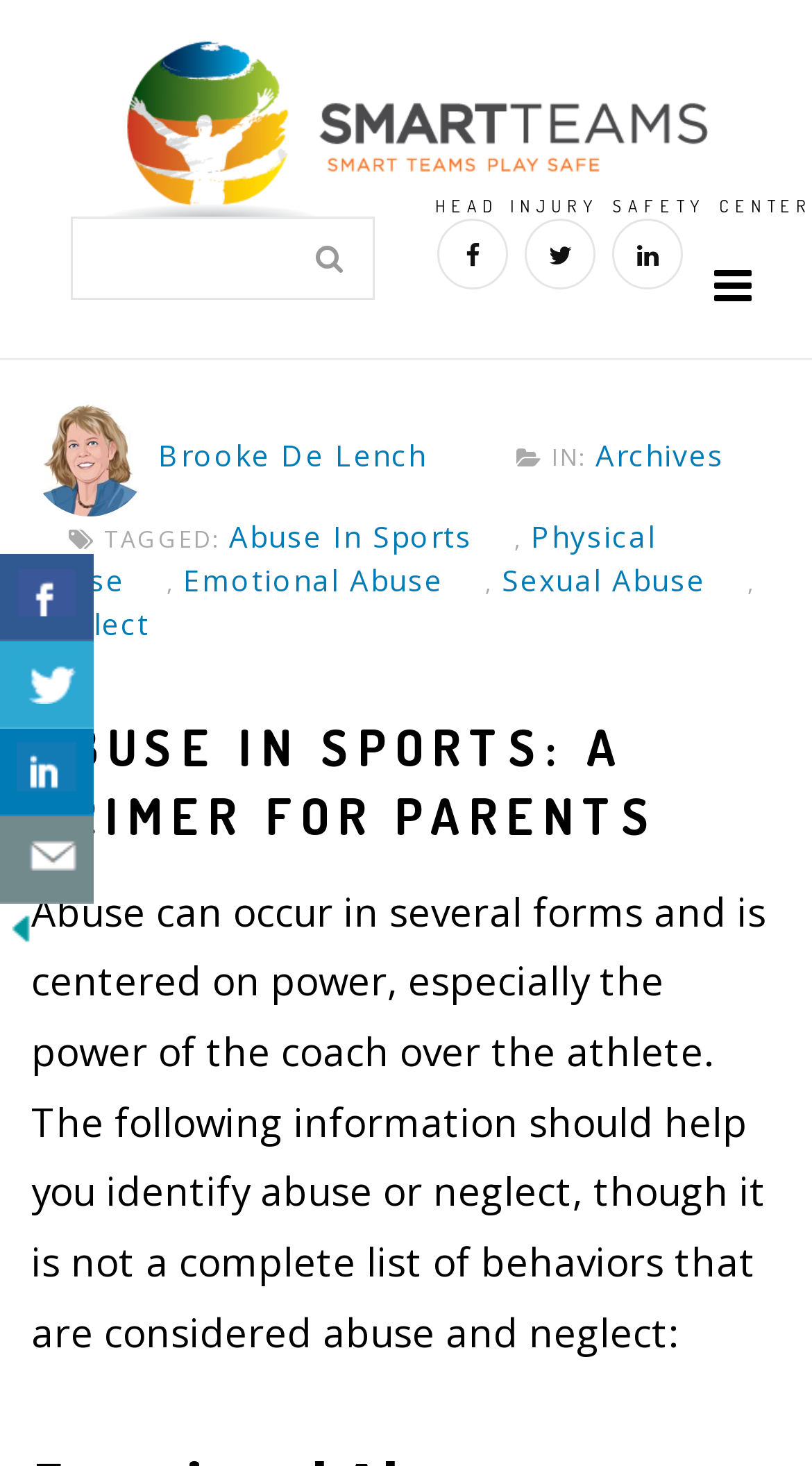Construct a comprehensive description capturing every detail on the webpage.

This webpage is about "Abuse in Sports: A Primer for Parents" and appears to be a microsite. At the top, there is a link to the "HEAD INJURY SAFETY CENTER" accompanied by a "Microsite" image. Below this, there is a search bar with a button and a textbox. 

To the right of the search bar, there are three social media links represented by icons. A horizontal separator line divides the top section from the rest of the page. 

In the footer section, there is a profile link to "Brooke de Lench" with an accompanying image. Next to this, there are links to "Archives" and a list of tags including "Abuse In Sports", "Physical Abuse", "Emotional Abuse", "Sexual Abuse", and "Neglect". 

Above the footer, there is a main heading "ABUSE IN SPORTS: A PRIMER FOR PARENTS" followed by a block of text that explains what abuse in sports is and its various forms. 

On the left side of the page, there is a "Share This With Your Friends" section with links to share the content on Facebook, Twitter, LinkedIn, and a "Contact us" link. There is also a "Hide Buttons" link with an accompanying image.